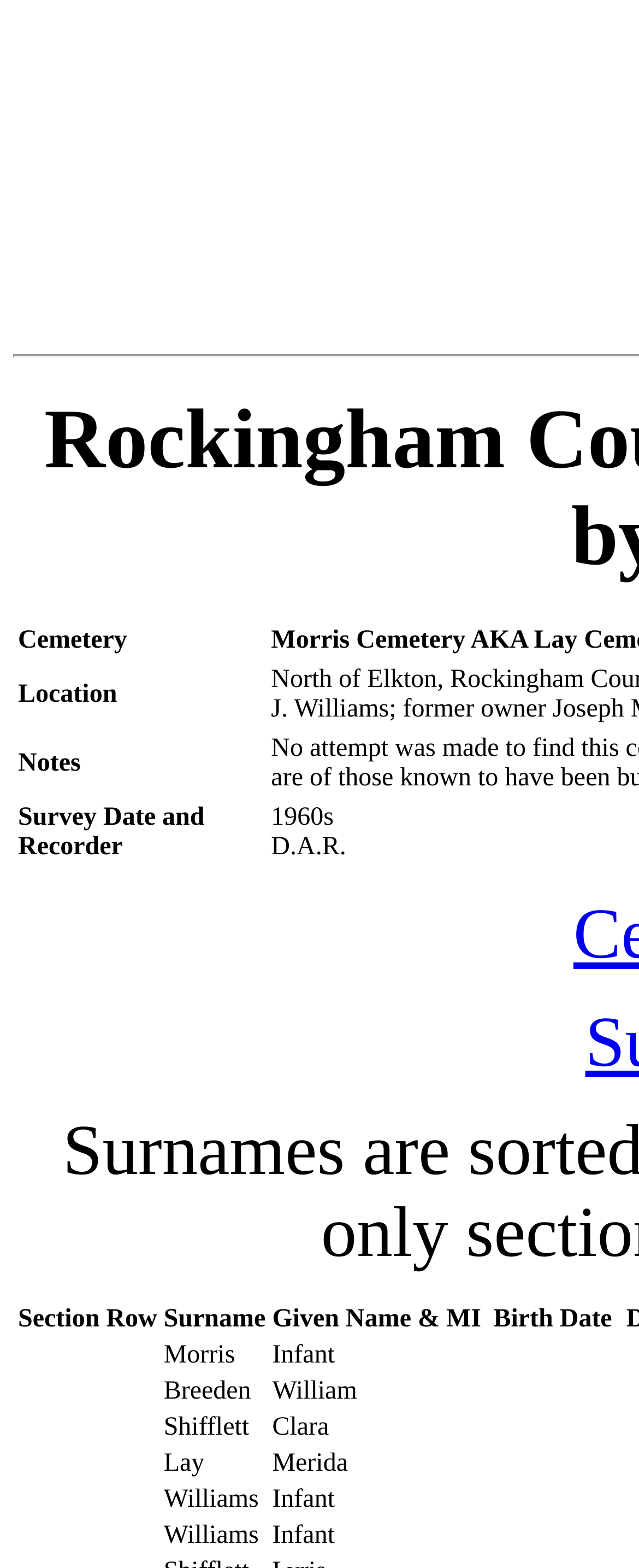What is the surname of the person in the first row?
Provide a well-explained and detailed answer to the question.

The surname of the person in the first row can be found by examining the table on the webpage. The first row contains the surname 'Morris', which is likely to be the surname of the individual buried in the cemetery.